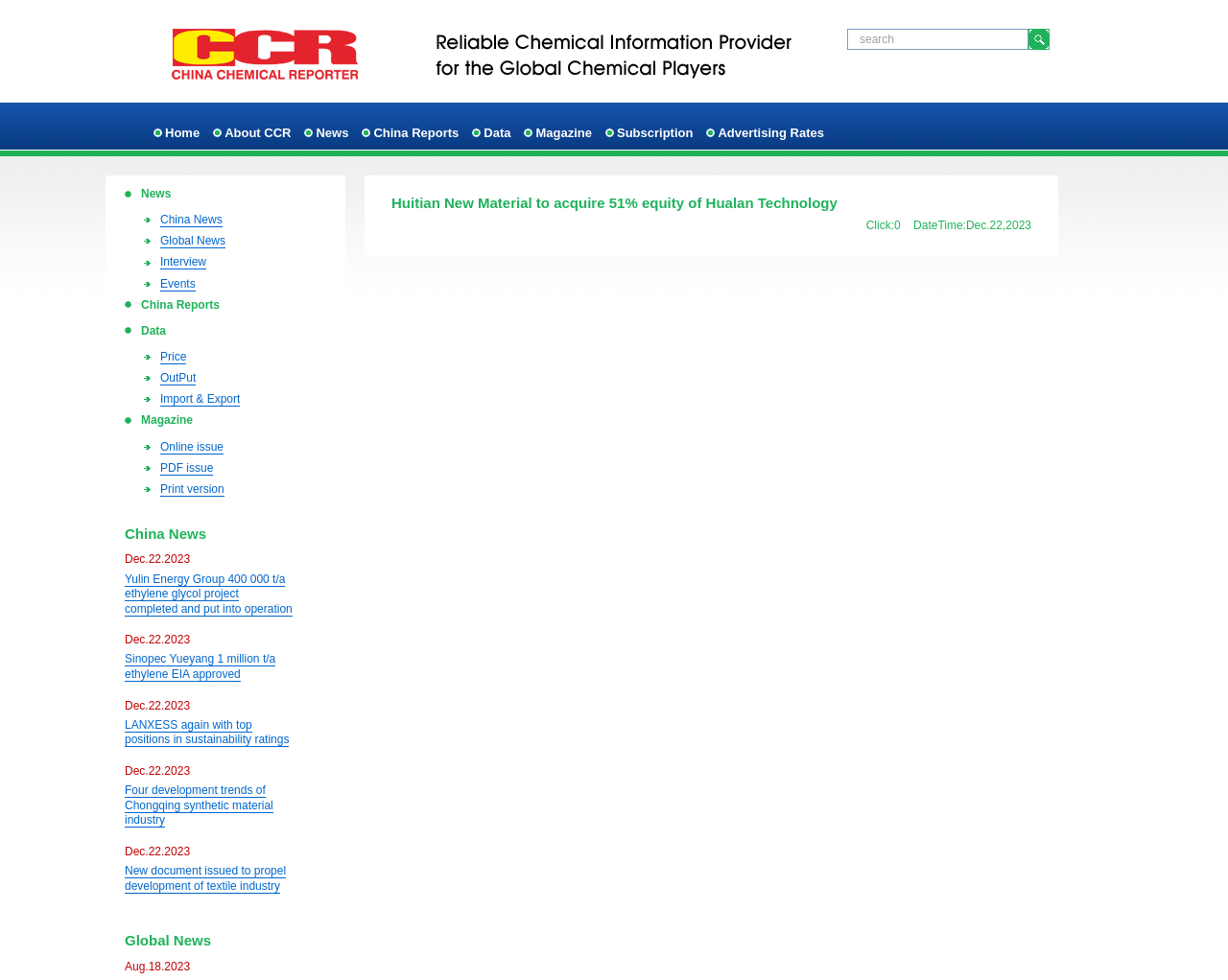What are the main categories of news on this webpage?
By examining the image, provide a one-word or phrase answer.

China News, Global News, Interview, Events